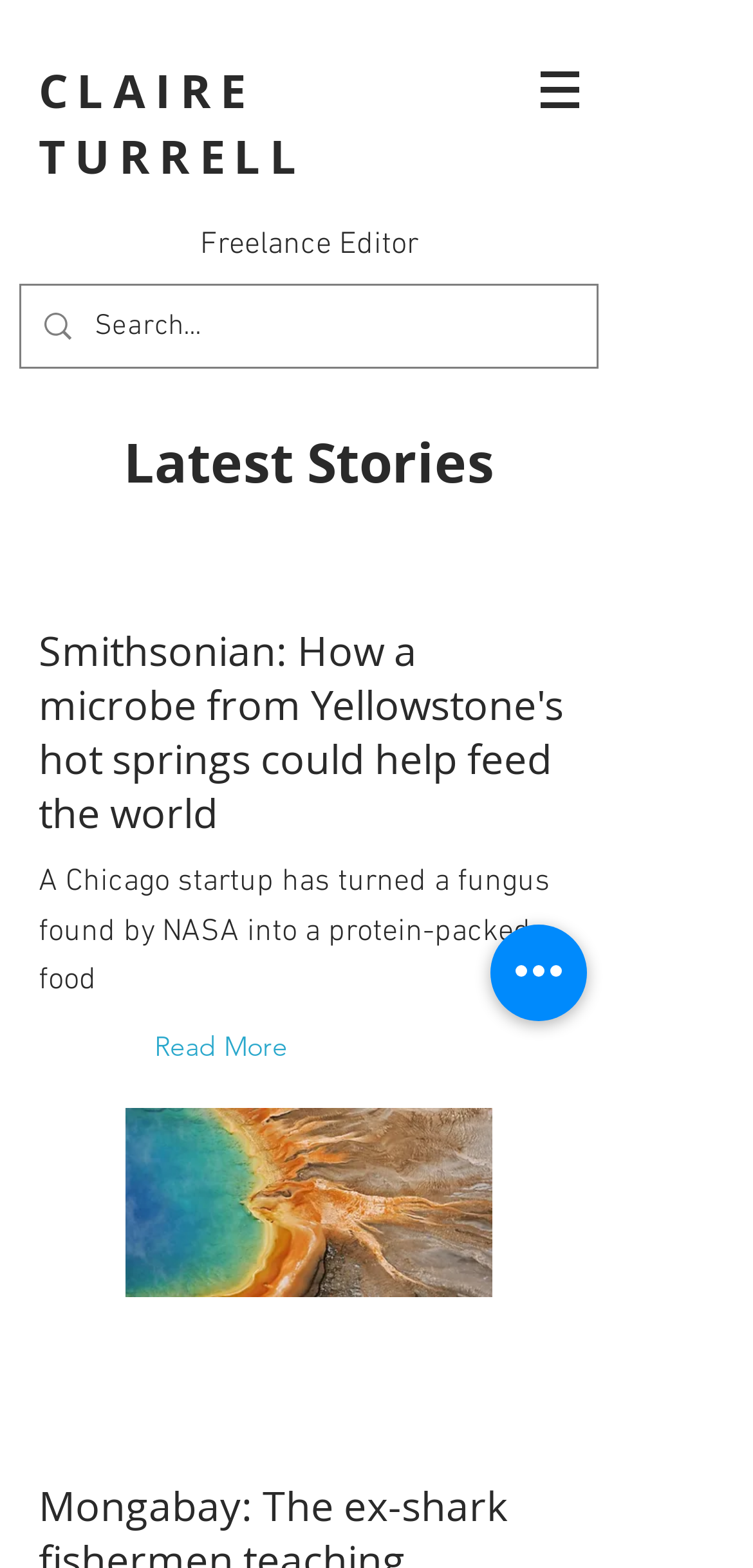Answer the question below with a single word or a brief phrase: 
What is the topic of the latest story?

microbe from Yellowstone's hot springs